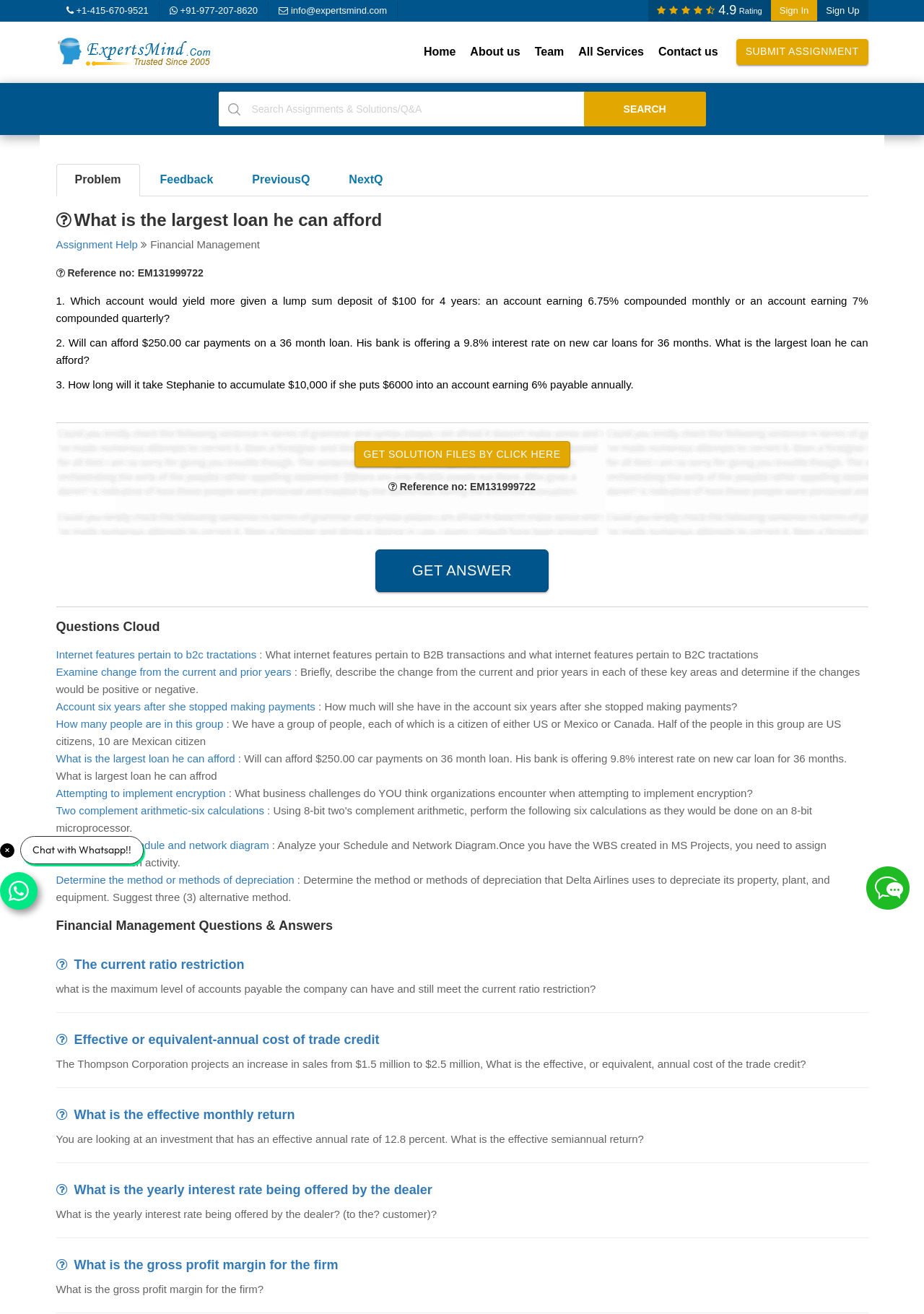Respond with a single word or short phrase to the following question: 
How many months is the car loan for?

36 months